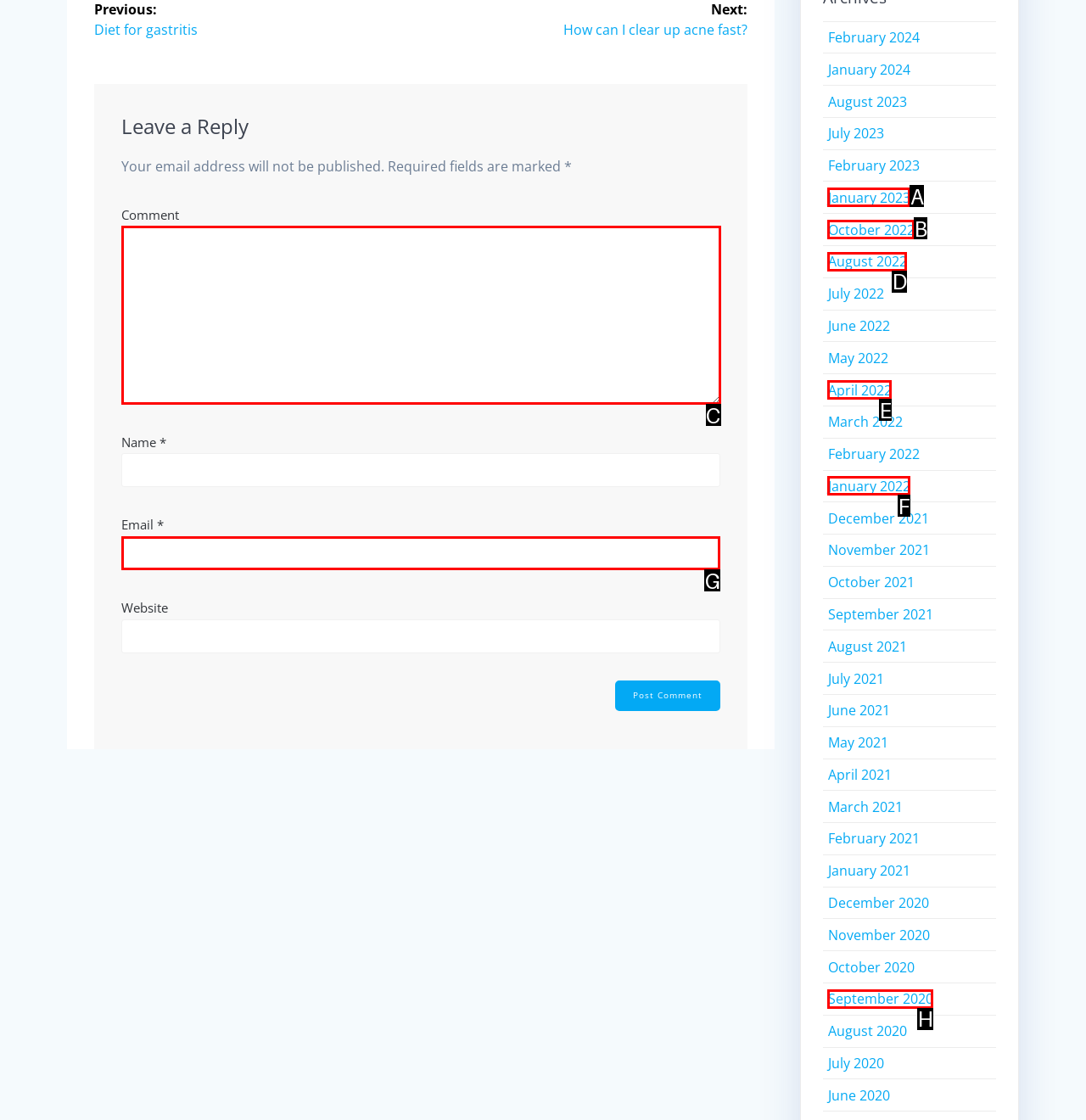What option should I click on to execute the task: Enter your email address? Give the letter from the available choices.

G